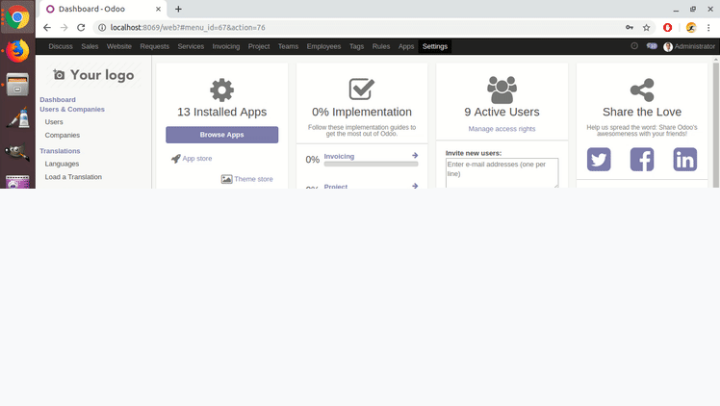What is the implementation percentage?
Examine the screenshot and reply with a single word or phrase.

0%